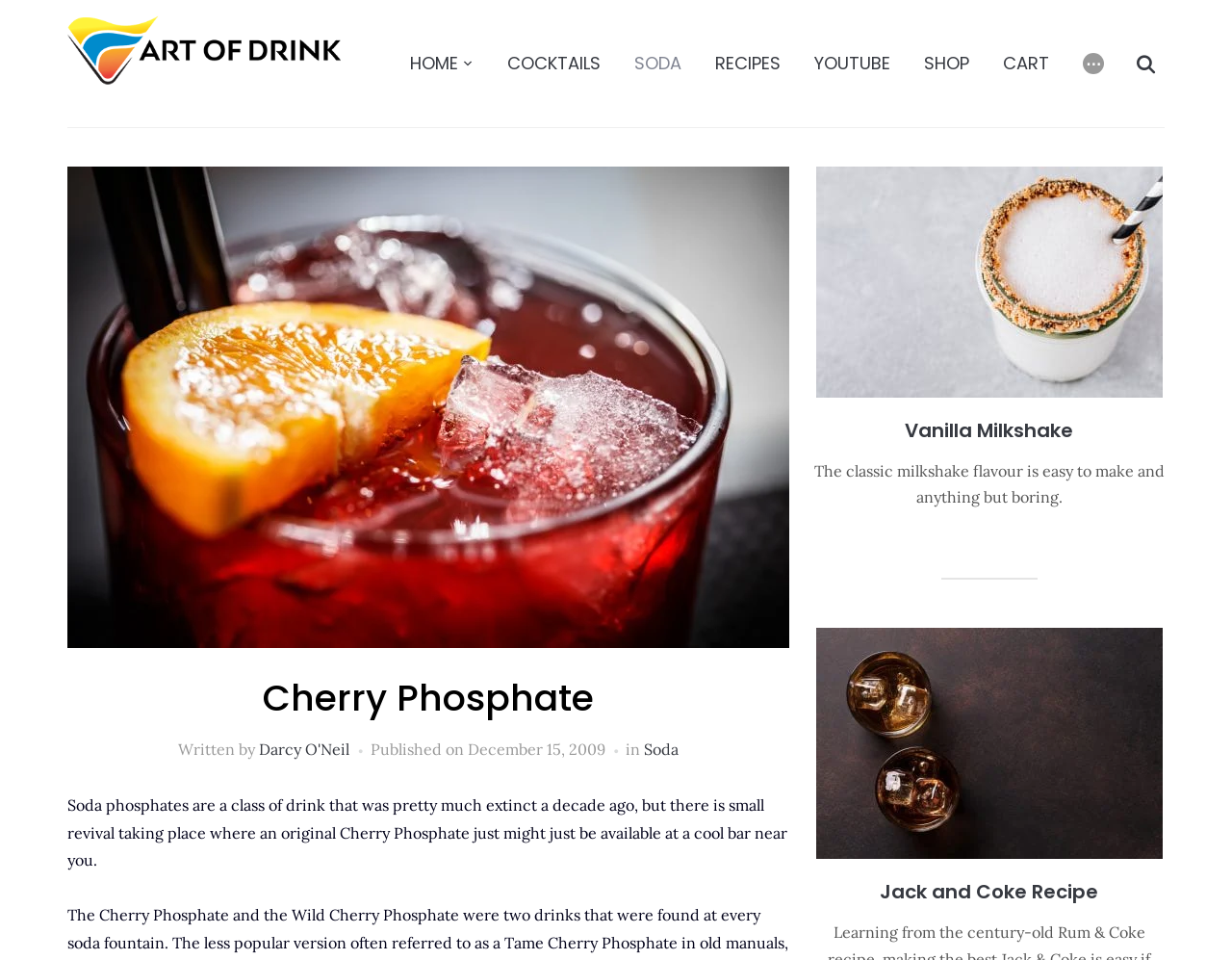What is the name of the author of the article? Observe the screenshot and provide a one-word or short phrase answer.

Darcy O'Neil